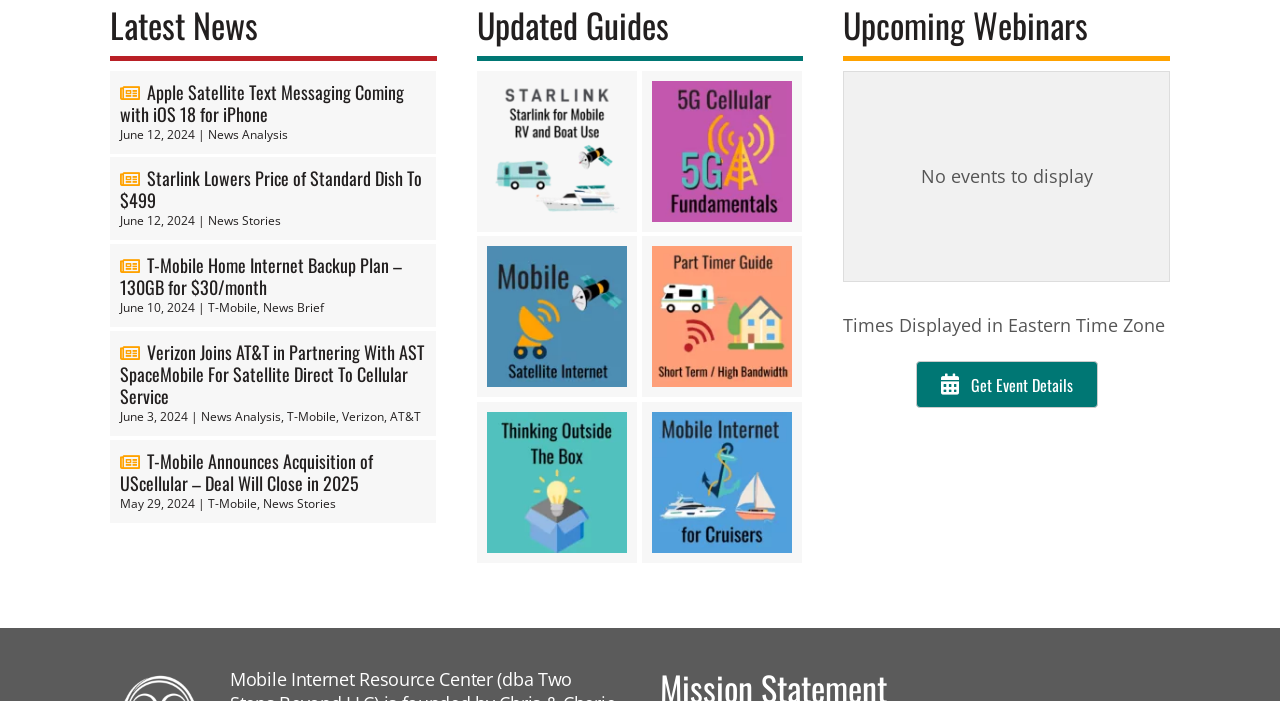Please identify the bounding box coordinates of the element that needs to be clicked to execute the following command: "View 5G Cellular Fundamentals Guide". Provide the bounding box using four float numbers between 0 and 1, formatted as [left, top, right, bottom].

[0.509, 0.115, 0.619, 0.316]